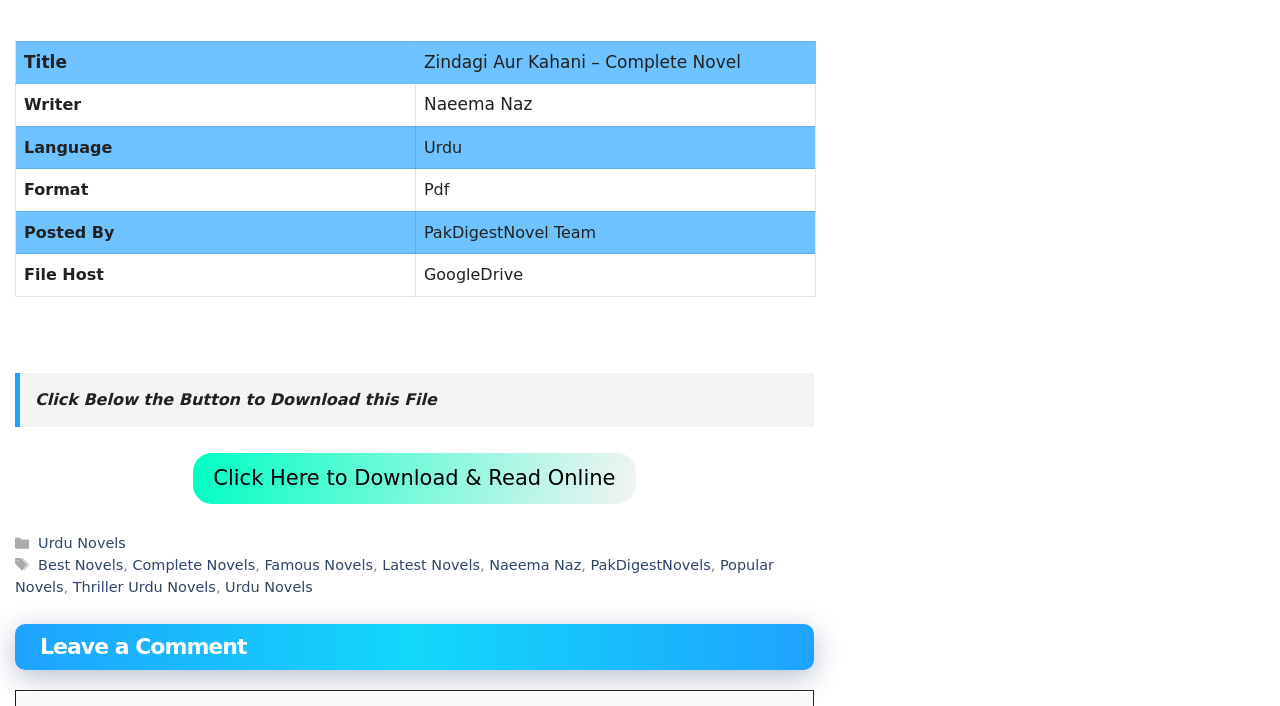Identify the bounding box coordinates for the region to click in order to carry out this instruction: "Click the Leave a Comment heading". Provide the coordinates using four float numbers between 0 and 1, formatted as [left, top, right, bottom].

[0.012, 0.884, 0.636, 0.949]